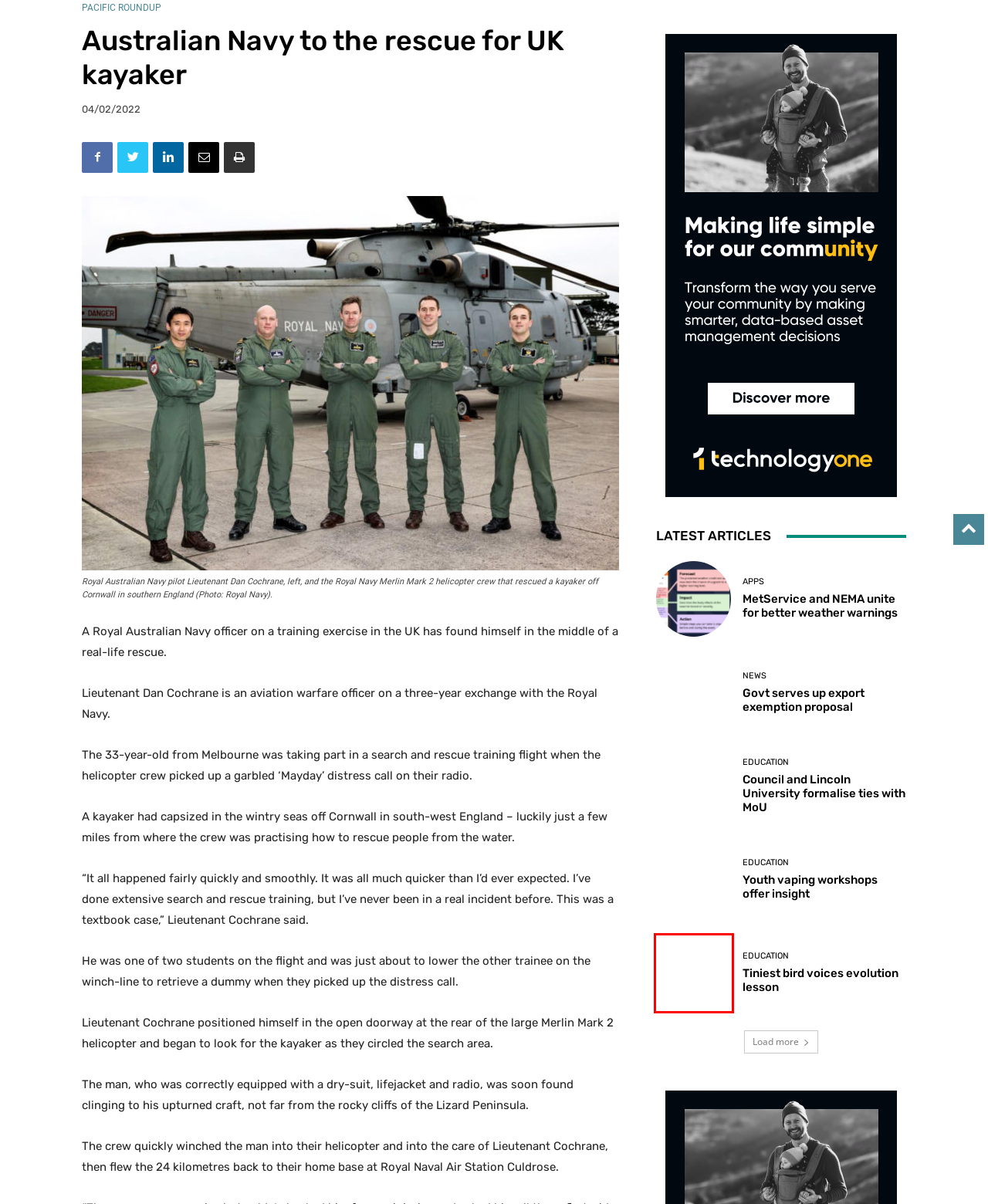You have been given a screenshot of a webpage, where a red bounding box surrounds a UI element. Identify the best matching webpage description for the page that loads after the element in the bounding box is clicked. Options include:
A. Tiniest bird voices evolution lesson - Inside Government NZ
B. Training Archives - Inside Government NZ
C. Youth vaping workshops offer insight - Inside Government NZ
D. MetService and NEMA unite for better weather warnings - Inside Government NZ
E. Council and Lincoln University formalise ties with MoU - Inside Government NZ
F. Govt serves up export exemption proposal - Inside Government NZ
G. Conferences/Events/Expos Archives - Inside Government NZ
H. Defence Archives - Inside Government NZ

A